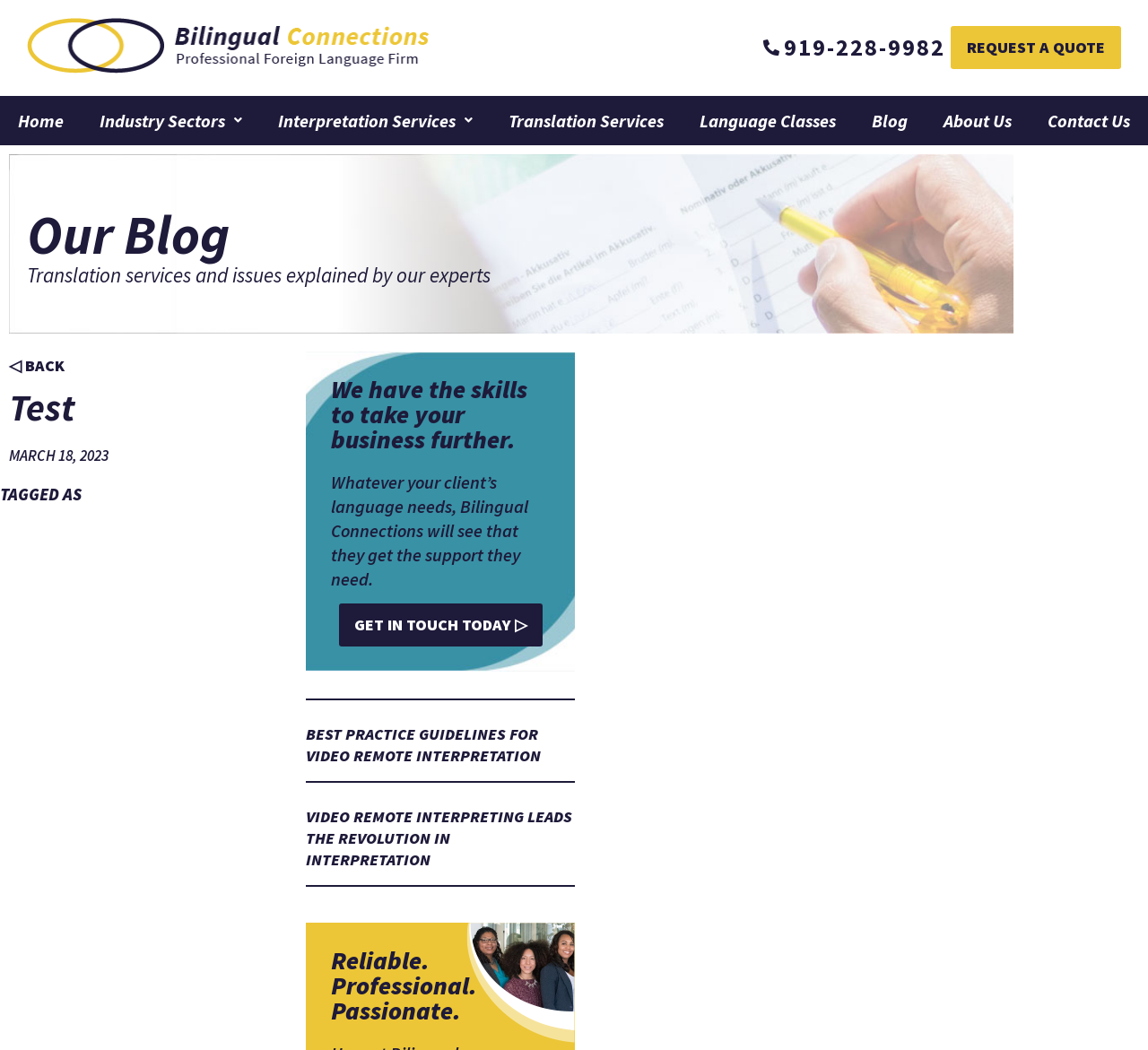Refer to the image and answer the question with as much detail as possible: What is the purpose of the 'GET IN TOUCH TODAY' button?

I inferred the purpose of the 'GET IN TOUCH TODAY' button by analyzing its context and text. The button is located near the text 'Whatever your client’s language needs, Bilingual Connections will see that they get the support they need.', which suggests that the button is intended to facilitate contact with the company to discuss language needs.